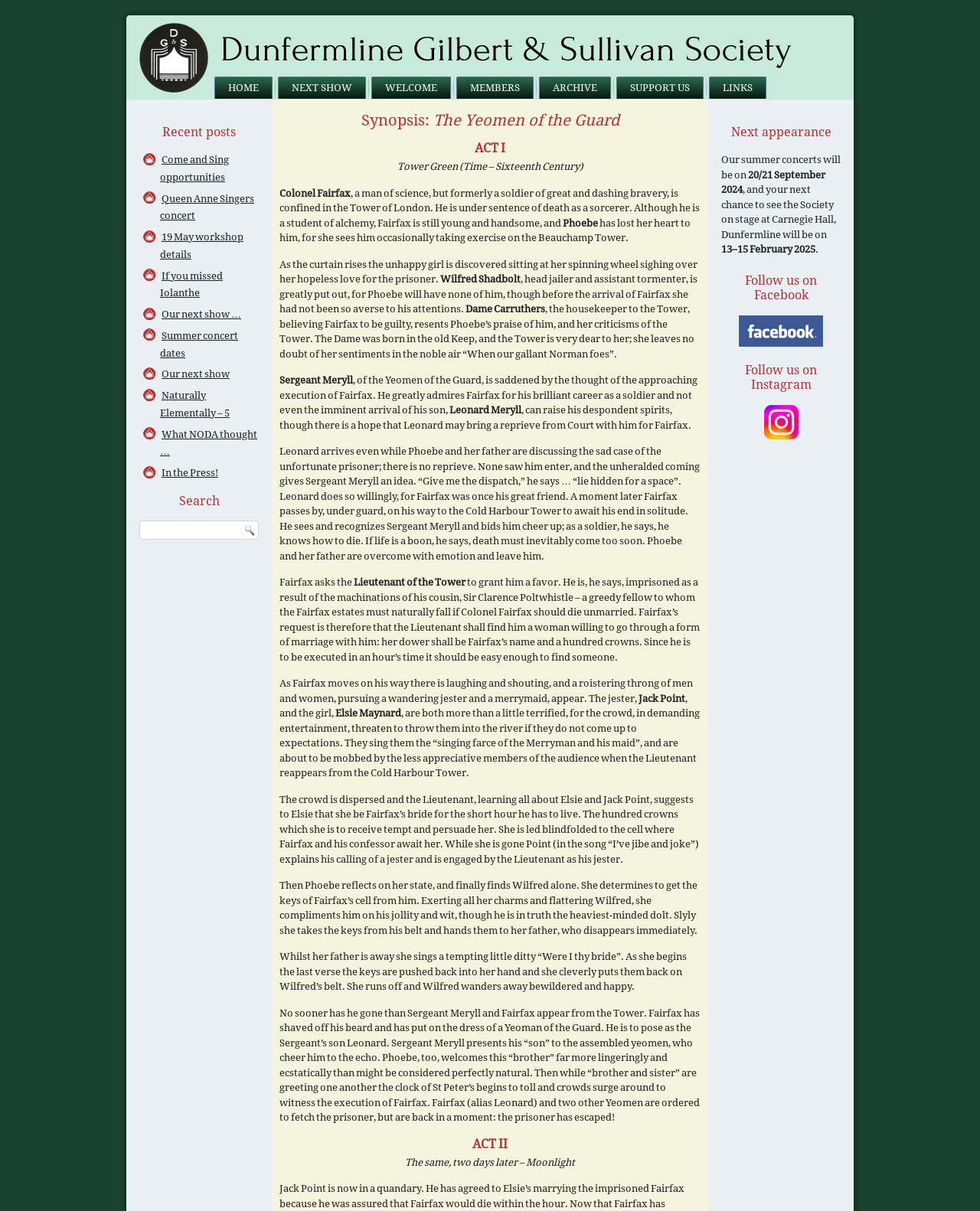Provide an in-depth caption for the contents of the webpage.

The webpage is about the Dunfermline Gilbert & Sullivan Society, specifically showcasing the synopsis of their production, "The Yeomen of the Guard". 

At the top of the page, there are seven navigation links: "HOME", "NEXT SHOW", "WELCOME", "MEMBERS", "ARCHIVE", "SUPPORT US", and "LINKS". Below these links, there is a search bar with a button. 

Under the navigation links, there is a section dedicated to the synopsis of "The Yeomen of the Guard". The title "Synopsis: The Yeomen of the Guard" is prominently displayed, followed by a detailed description of the story, divided into two acts. The text is organized into paragraphs, with headings "ACT I" and "ACT II" separating the two acts. 

Throughout the synopsis, there are mentions of various characters, including Colonel Fairfax, Phoebe, Wilfred Shadbolt, Dame Carruthers, Sergeant Meryll, Leonard Meryll, Jack Point, and Elsie Maynard. The story unfolds with descriptions of the characters' actions, dialogue, and songs. 

On the right side of the page, there are several links to external websites or pages, including "Come and Sing opportunities", "Queen Anne Singers concert", and "Our next show …". There is also a Facebook link with an accompanying Facebook icon.